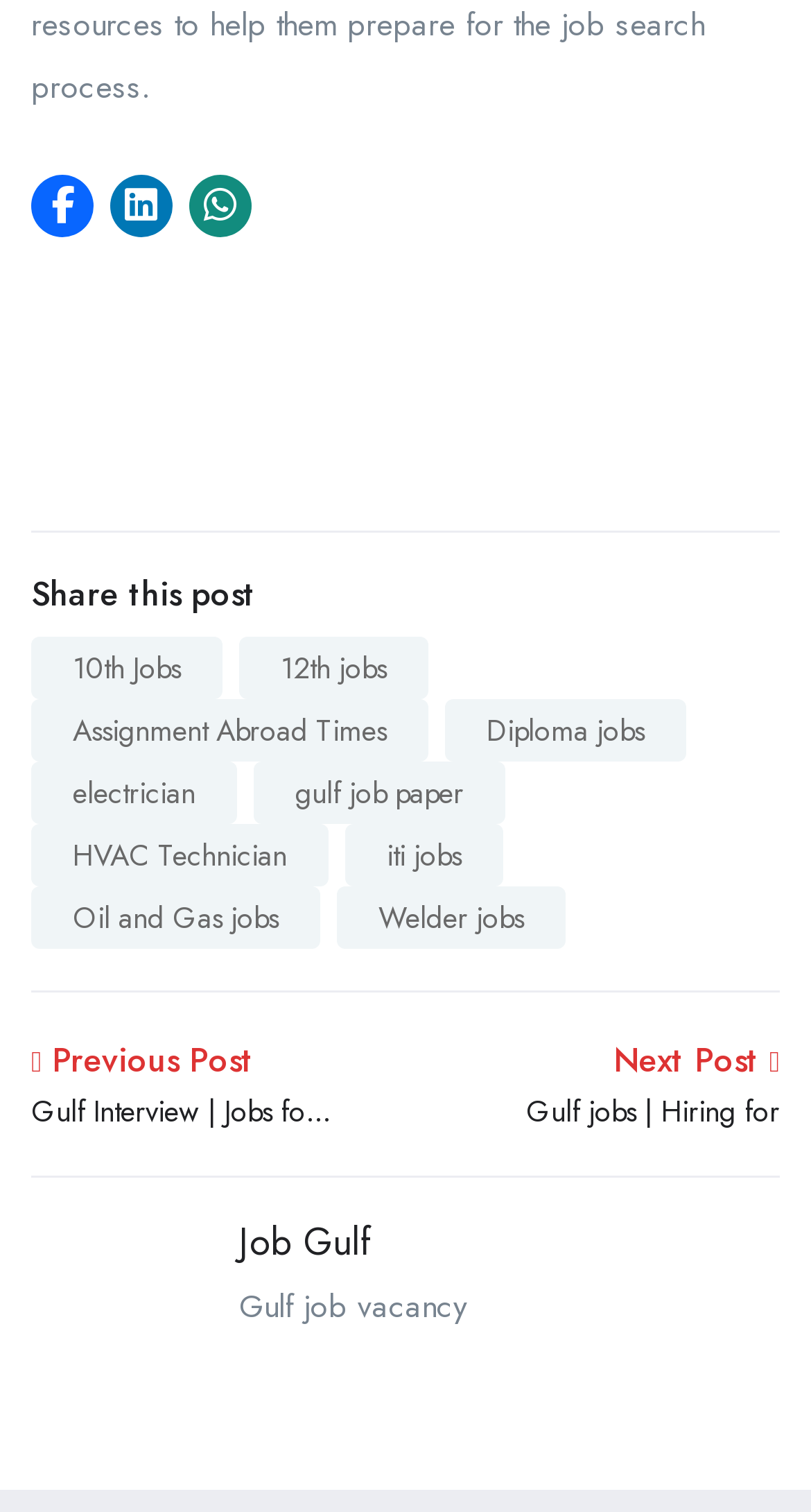Please provide a brief answer to the following inquiry using a single word or phrase:
What is the title of the first heading?

Share this post